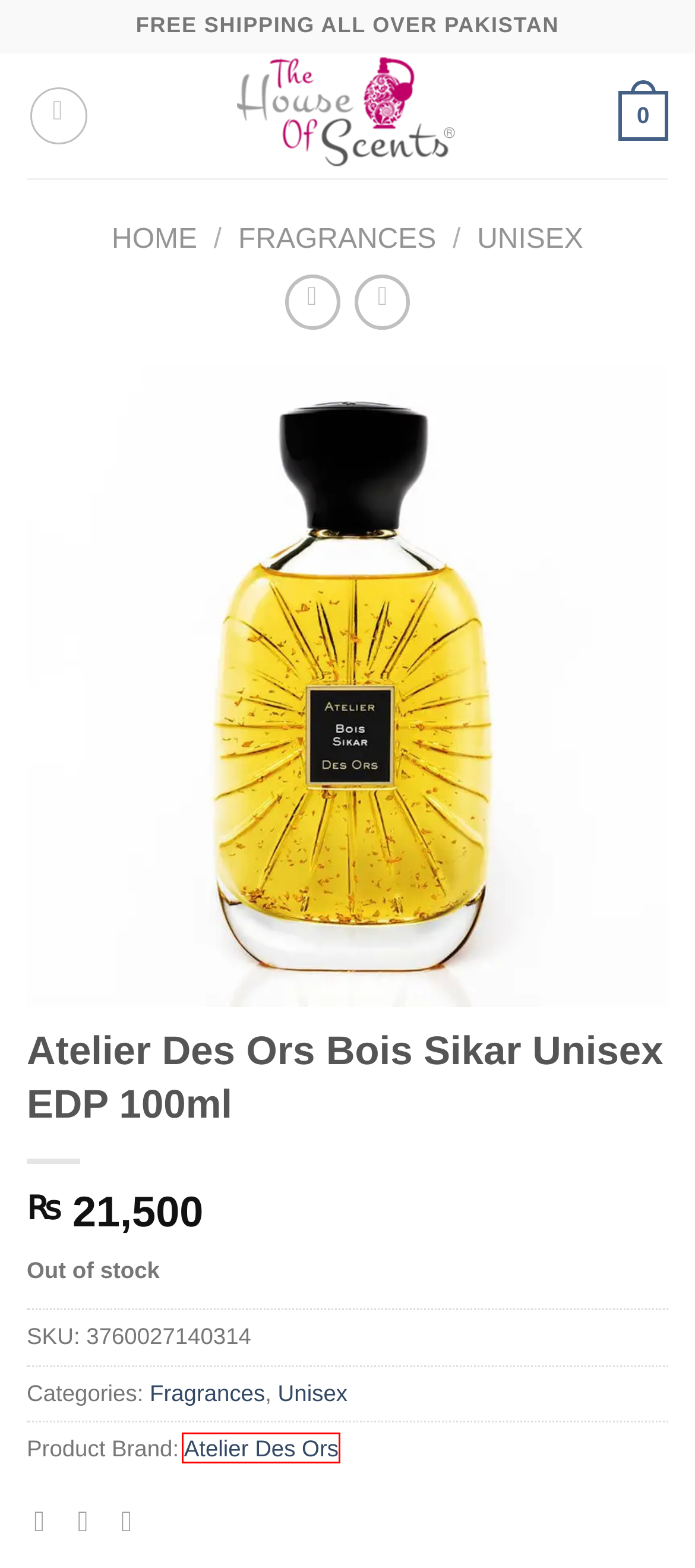Observe the screenshot of a webpage with a red bounding box around an element. Identify the webpage description that best fits the new page after the element inside the bounding box is clicked. The candidates are:
A. Unisex – The House Of Scents
B. Cart – The House Of Scents
C. Atelier Des Ors – The House Of Scents
D. Accelerator for WordPress - Seraphinite Solutions
E. Valentino Noir Absolu Musc Essence Unisex EDP 100ml – The House Of Scents
F. S.T. Dupont Oud & Rose Unisex EDP 100ml – The House Of Scents
G. Fragrances – The House Of Scents
H. Creed Royal Water Unisex EDP 100ml – The House Of Scents

C